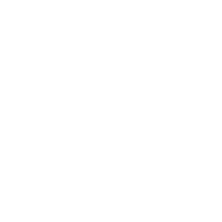Give a short answer using one word or phrase for the question:
Where may the icon appear?

Alongside product sourcing features